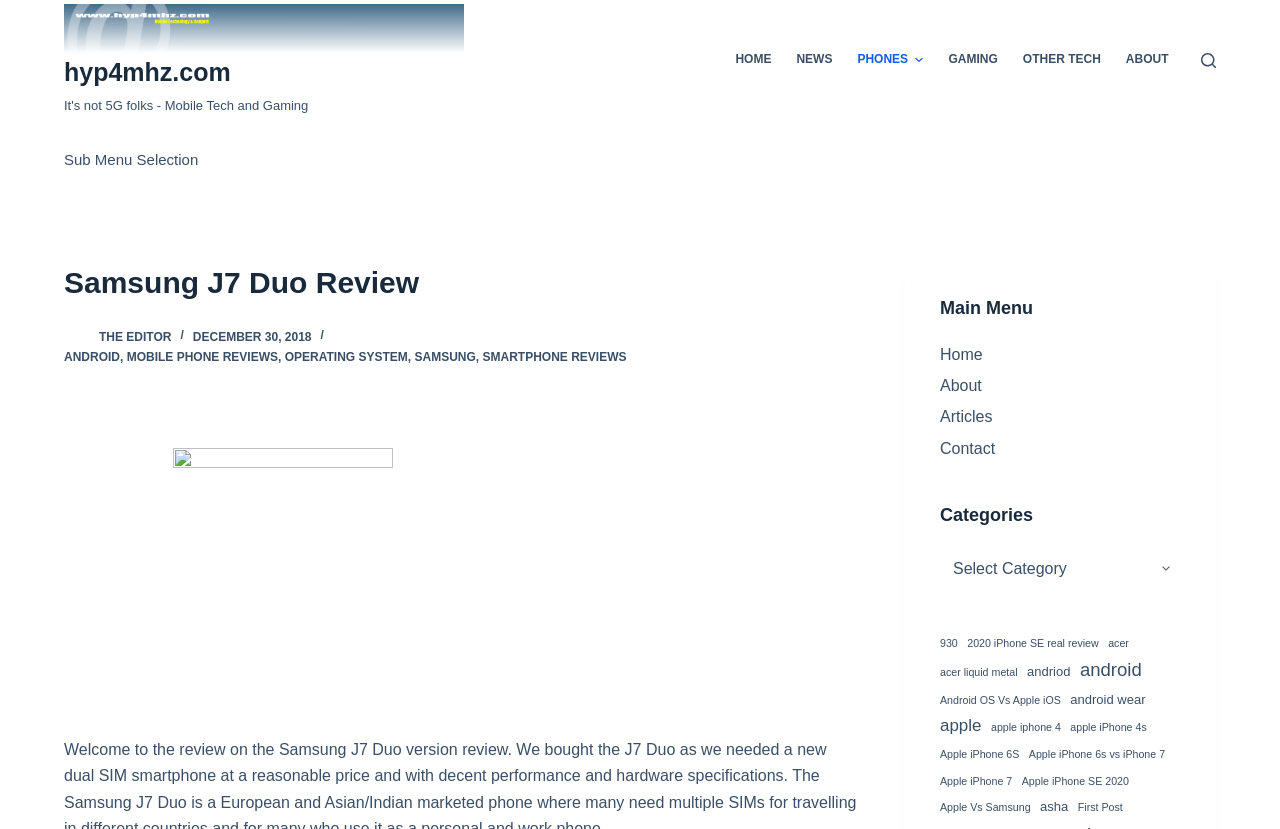Please locate and generate the primary heading on this webpage.

Samsung J7 Duo Review